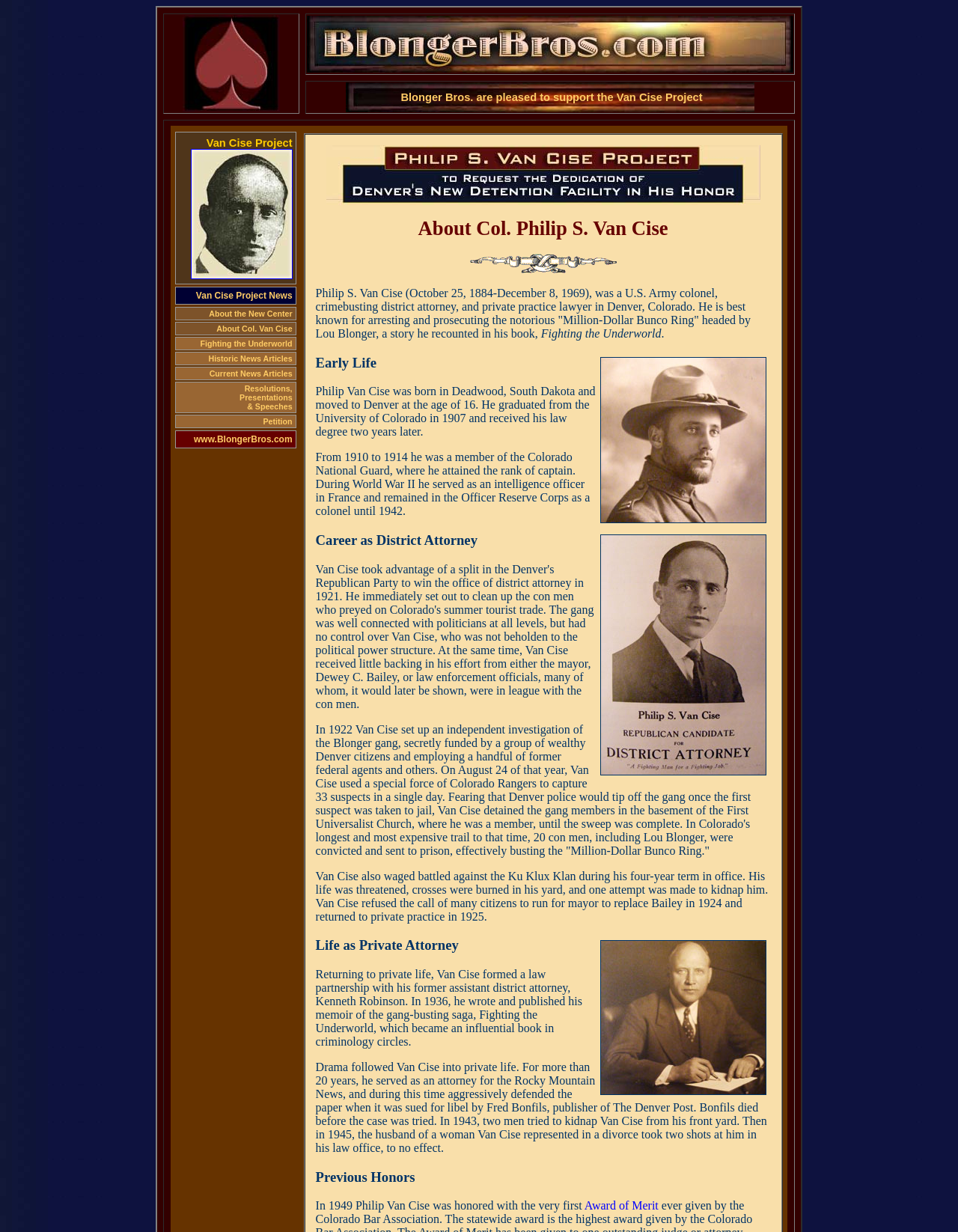Please reply to the following question with a single word or a short phrase:
What is the name of the gang busted by Philip S. Van Cise?

Million-Dollar Bunco Ring